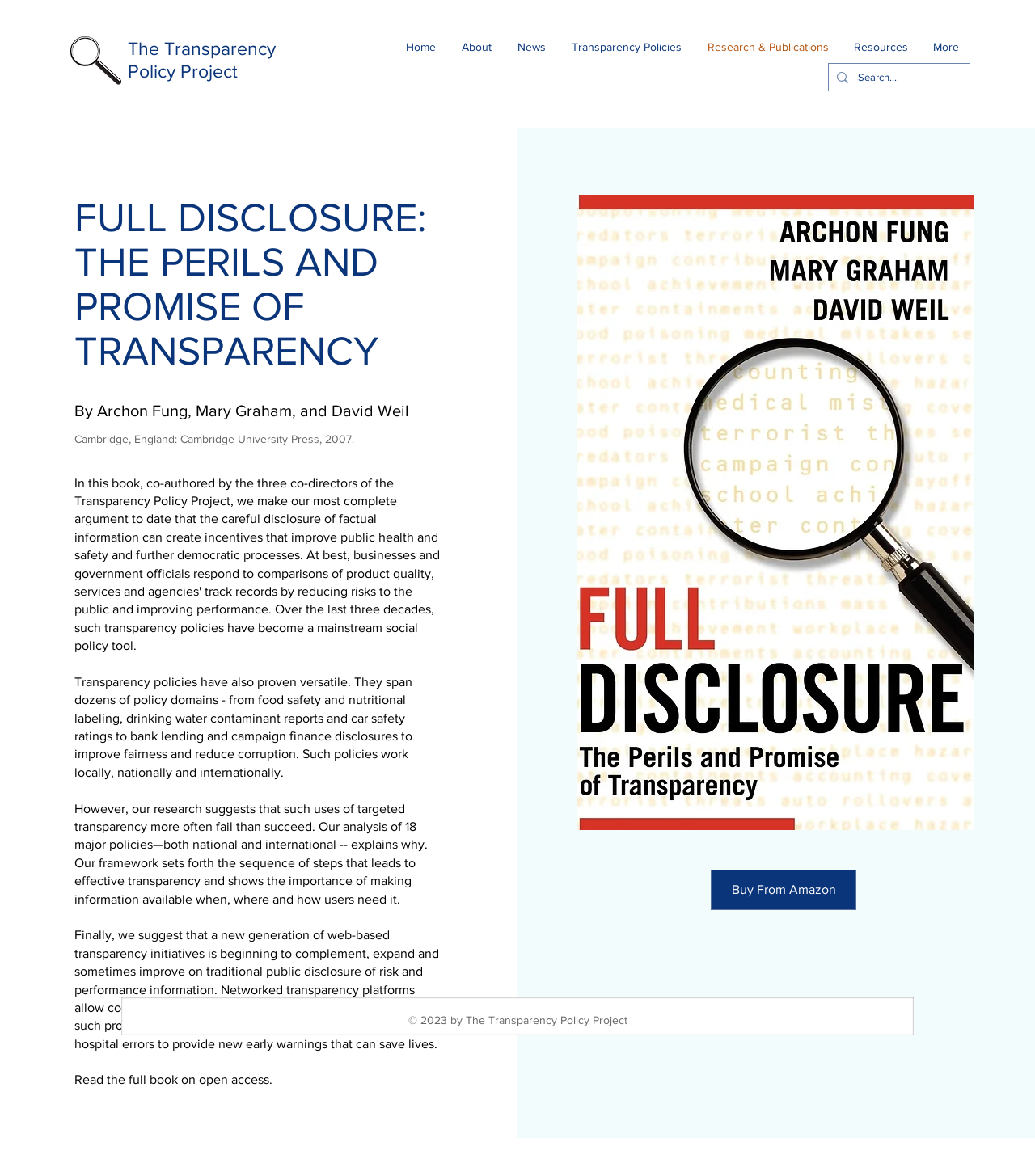Please mark the bounding box coordinates of the area that should be clicked to carry out the instruction: "Search for something".

[0.801, 0.054, 0.937, 0.077]